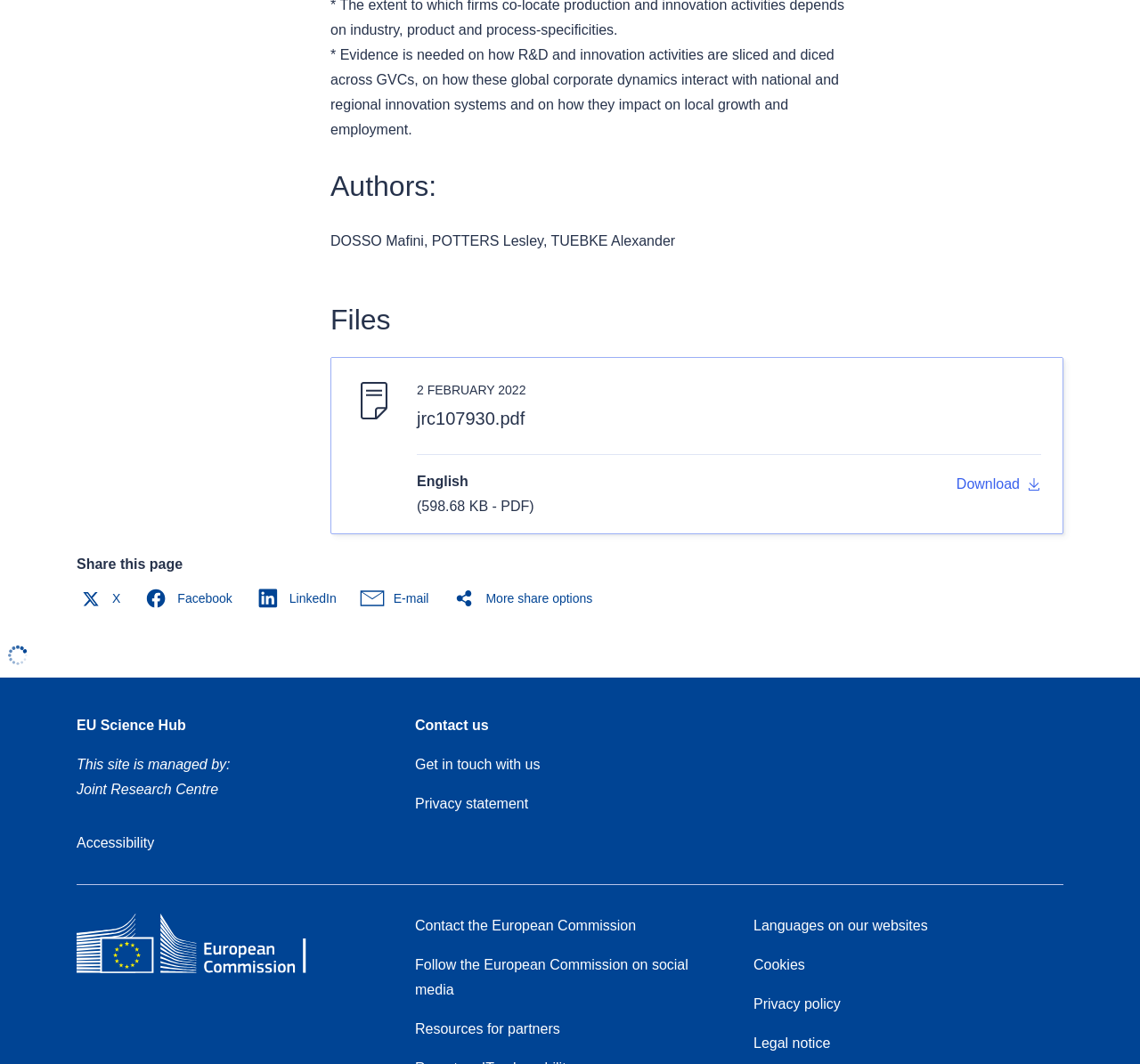Using the element description Resources for partners, predict the bounding box coordinates for the UI element. Provide the coordinates in (top-left x, top-left y, bottom-right x, bottom-right y) format with values ranging from 0 to 1.

[0.364, 0.96, 0.491, 0.974]